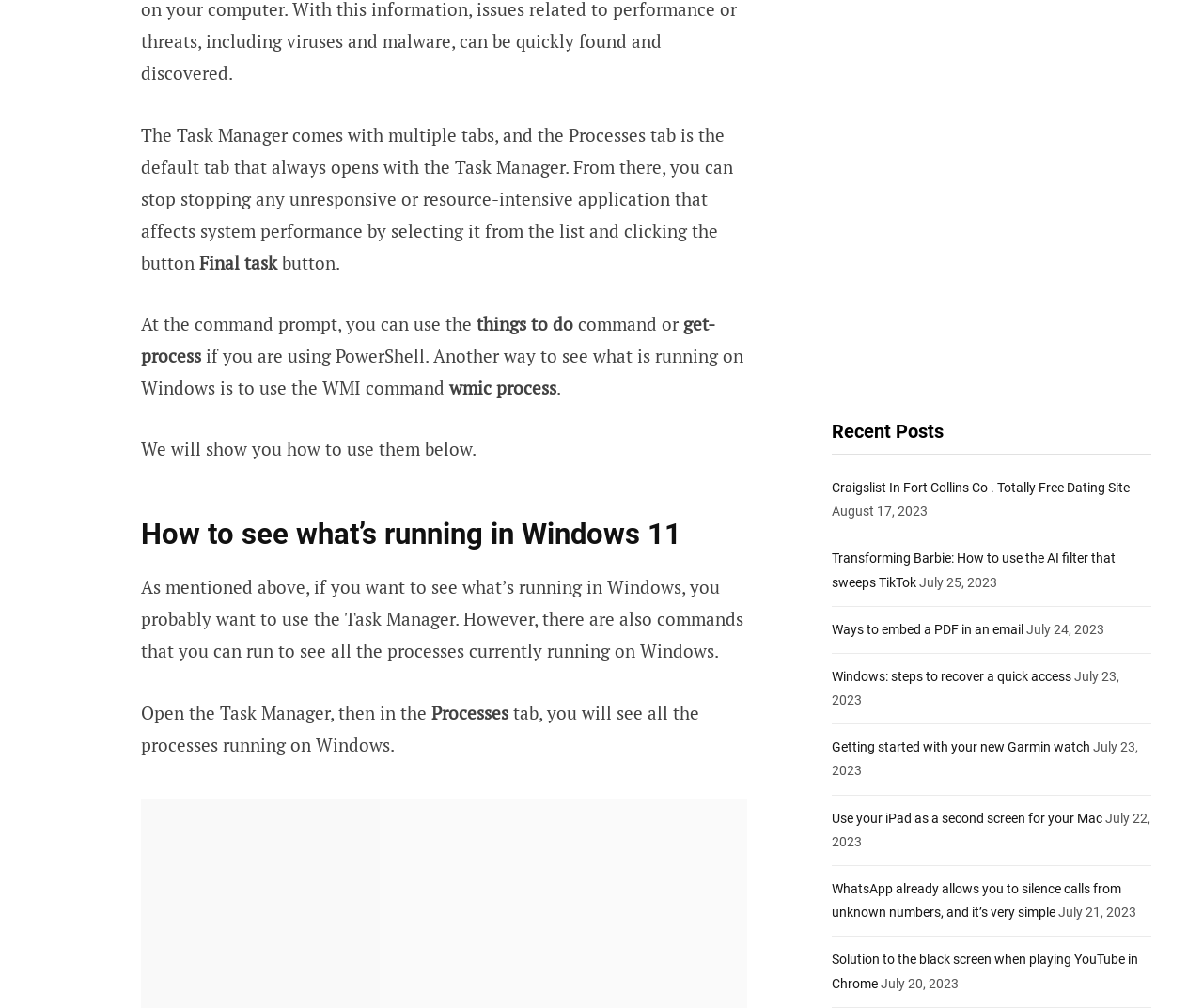Please mark the bounding box coordinates of the area that should be clicked to carry out the instruction: "Click the link to read about Craigslist In Fort Collins Co. Totally Free Dating Site".

[0.691, 0.476, 0.939, 0.491]